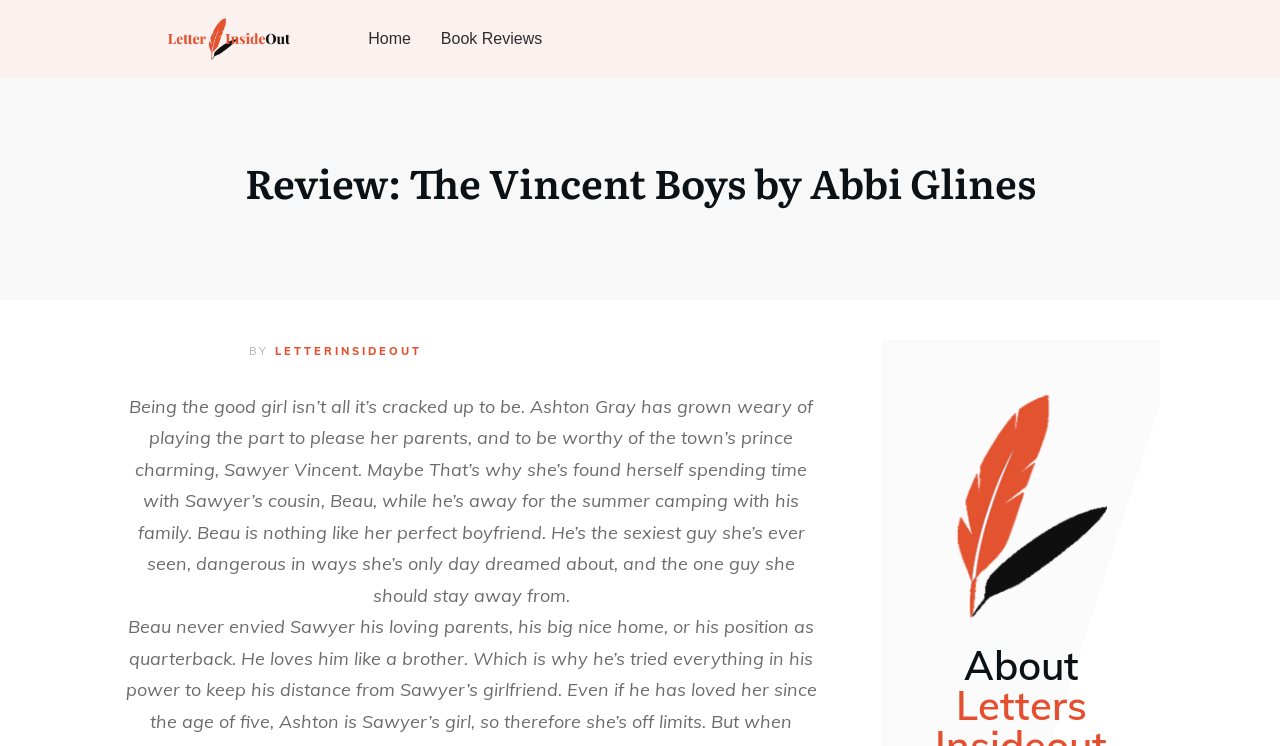Determine the bounding box coordinates for the UI element matching this description: "make a memorial marker(s).".

None